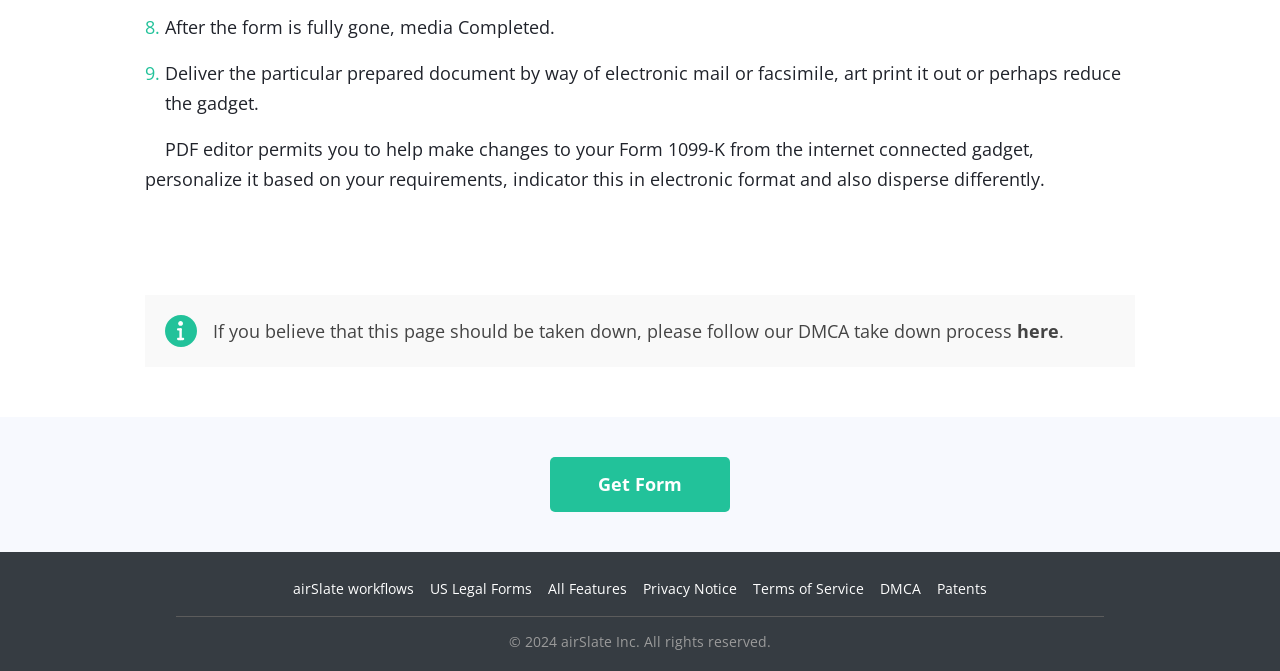Give a concise answer of one word or phrase to the question: 
What is the copyright year of airSlate Inc.?

2024